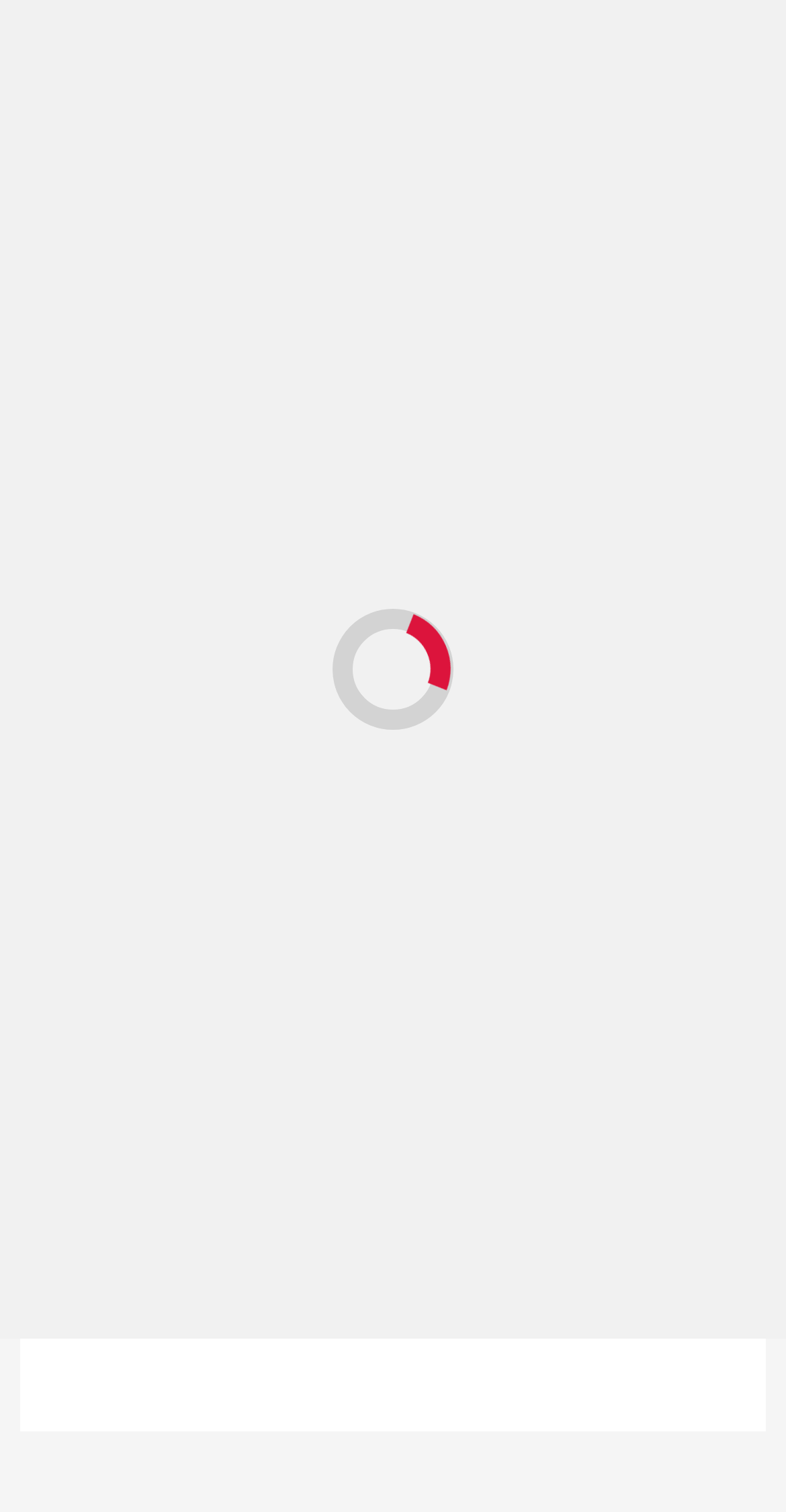What is the author of the article?
From the screenshot, provide a brief answer in one word or phrase.

wabistoz